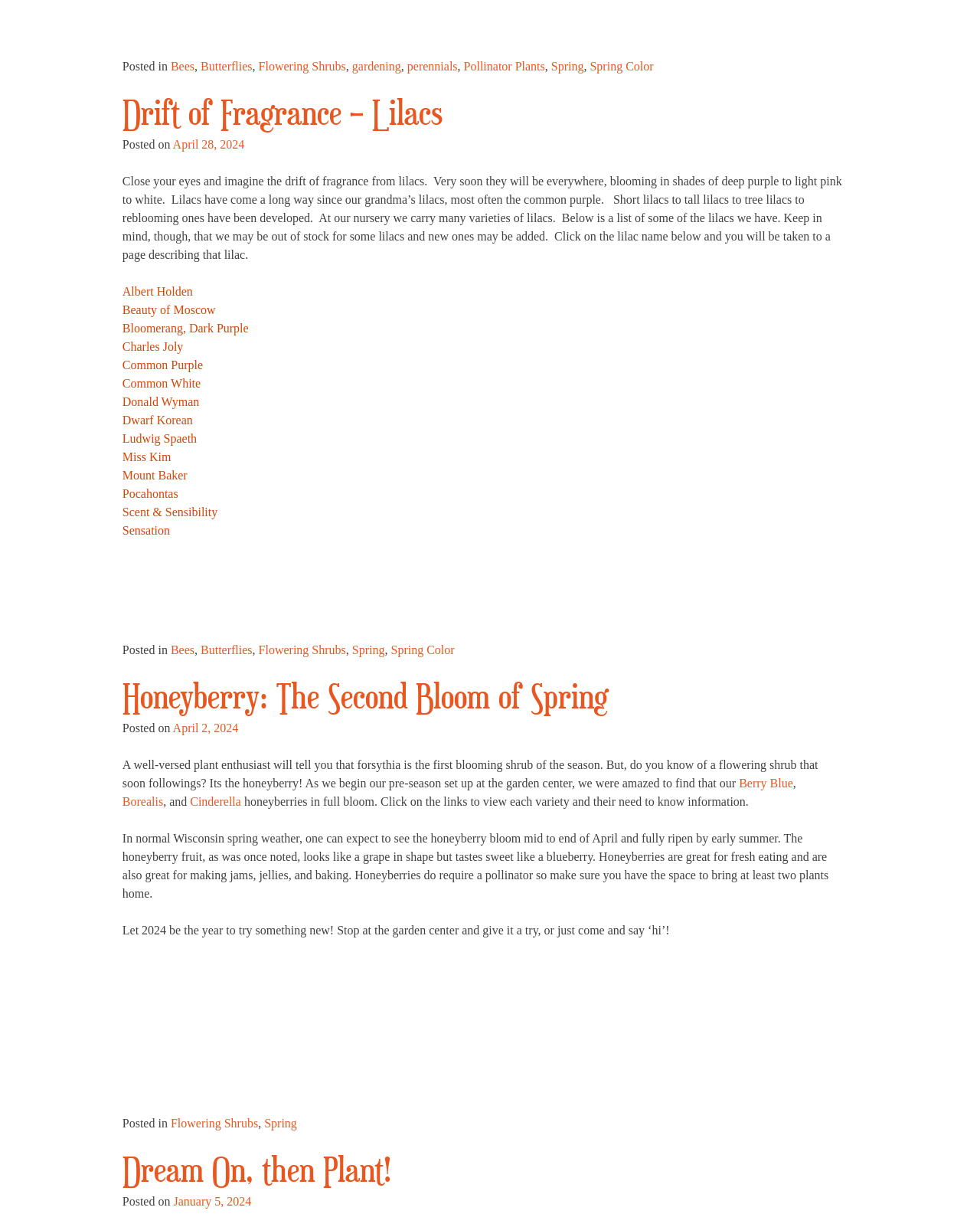Please specify the bounding box coordinates of the element that should be clicked to execute the given instruction: 'View the 'Albert Holden' lilac details'. Ensure the coordinates are four float numbers between 0 and 1, expressed as [left, top, right, bottom].

[0.125, 0.232, 0.197, 0.243]